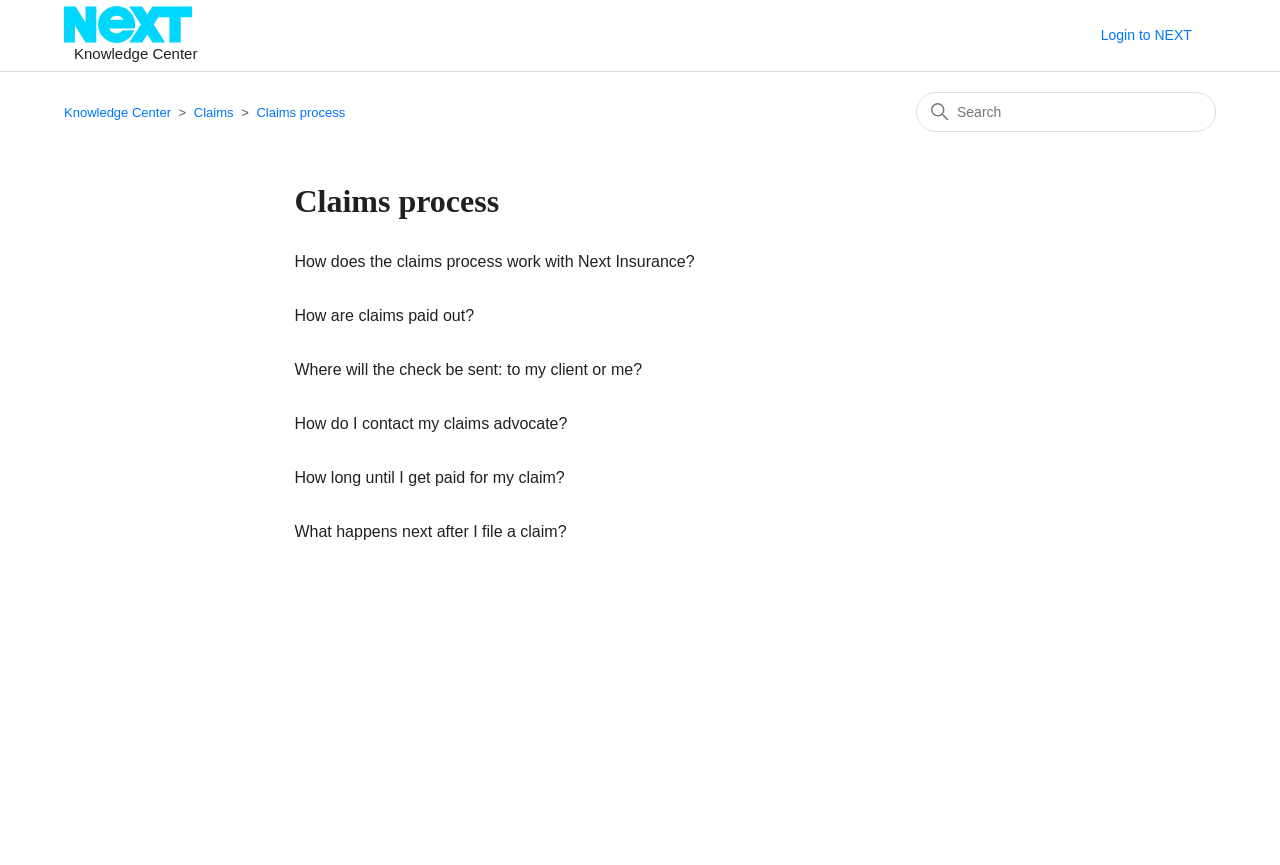Can you look at the image and give a comprehensive answer to the question:
What is the main topic of this webpage?

Based on the webpage structure and content, it appears that the main topic of this webpage is the claims process, as indicated by the header 'Claims process' and the list of links related to claims processing.